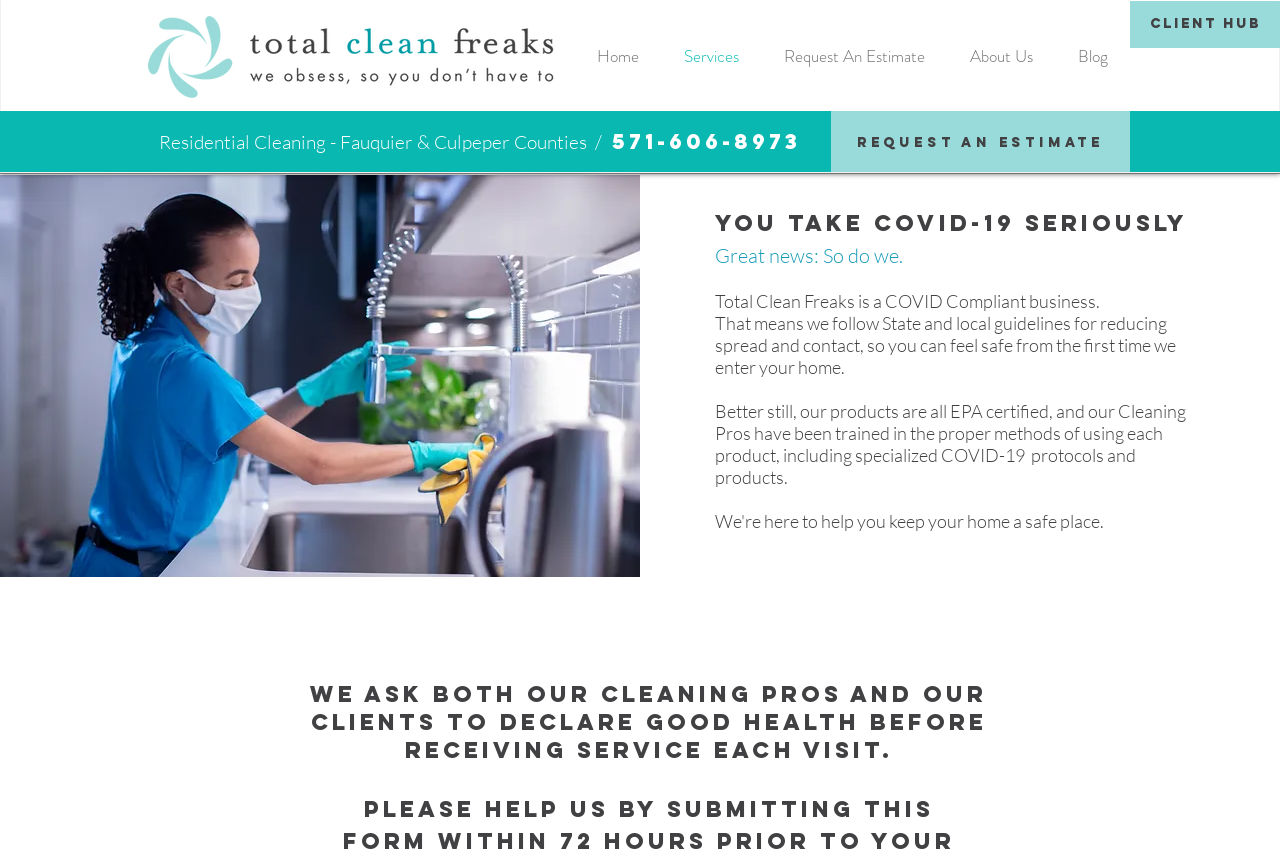What is the company name of the logo?
Refer to the image and provide a one-word or short phrase answer.

Total Clean Freaks